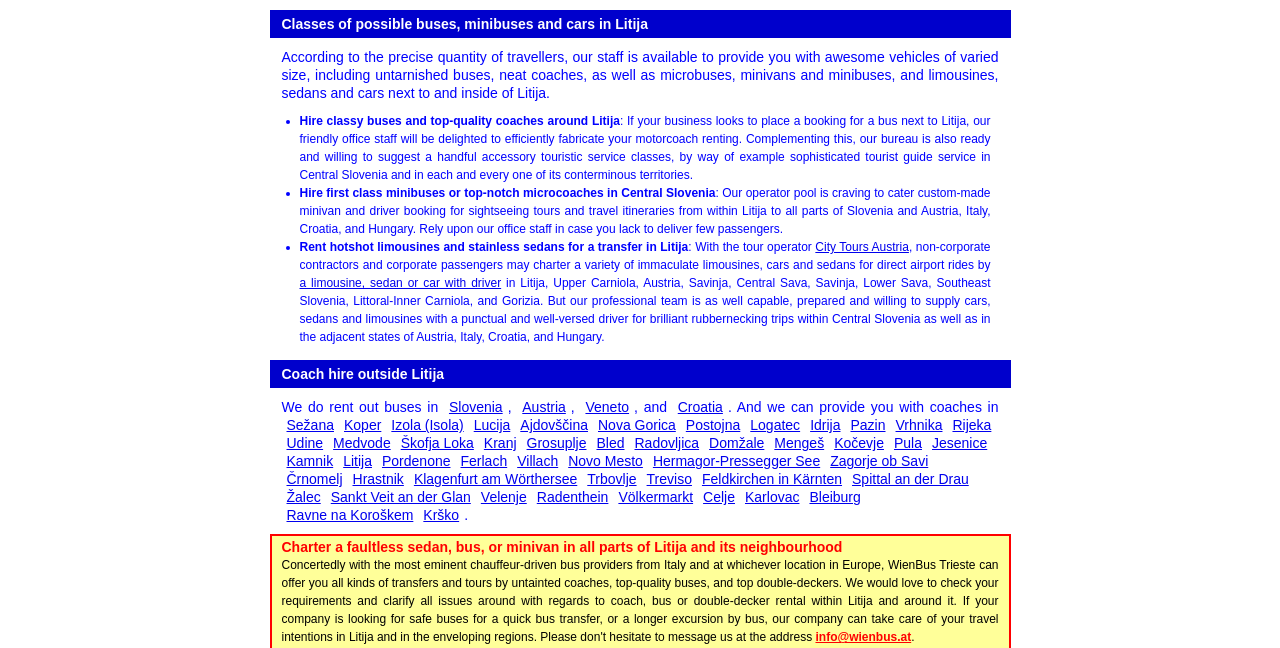What is the contact email address of the company?
Provide a short answer using one word or a brief phrase based on the image.

info@wienbus.at